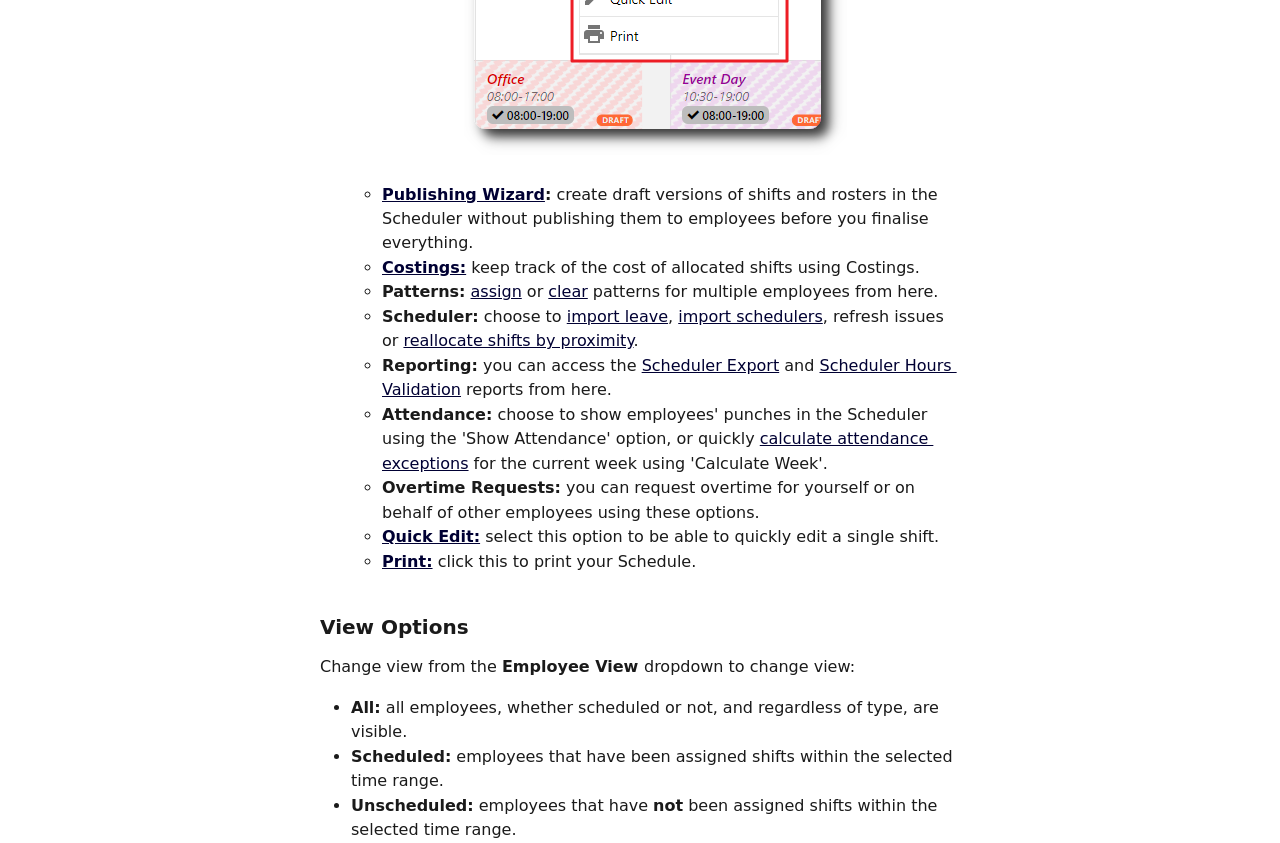Determine the bounding box for the UI element that matches this description: "Publishing Wizard".

[0.298, 0.219, 0.426, 0.241]